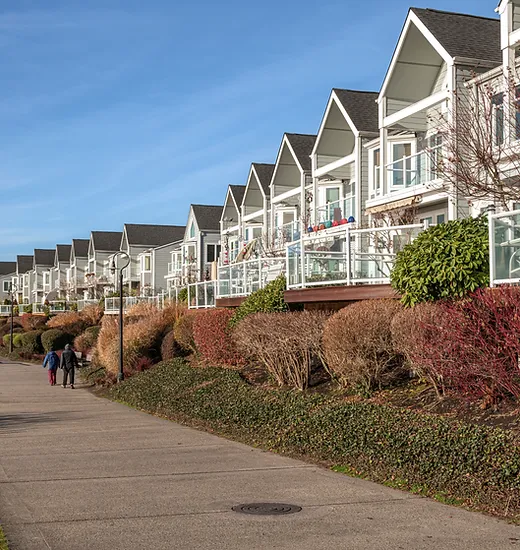Provide a short, one-word or phrase answer to the question below:
What is lining the pathway in the image?

Lush greenery and colorful shrubs